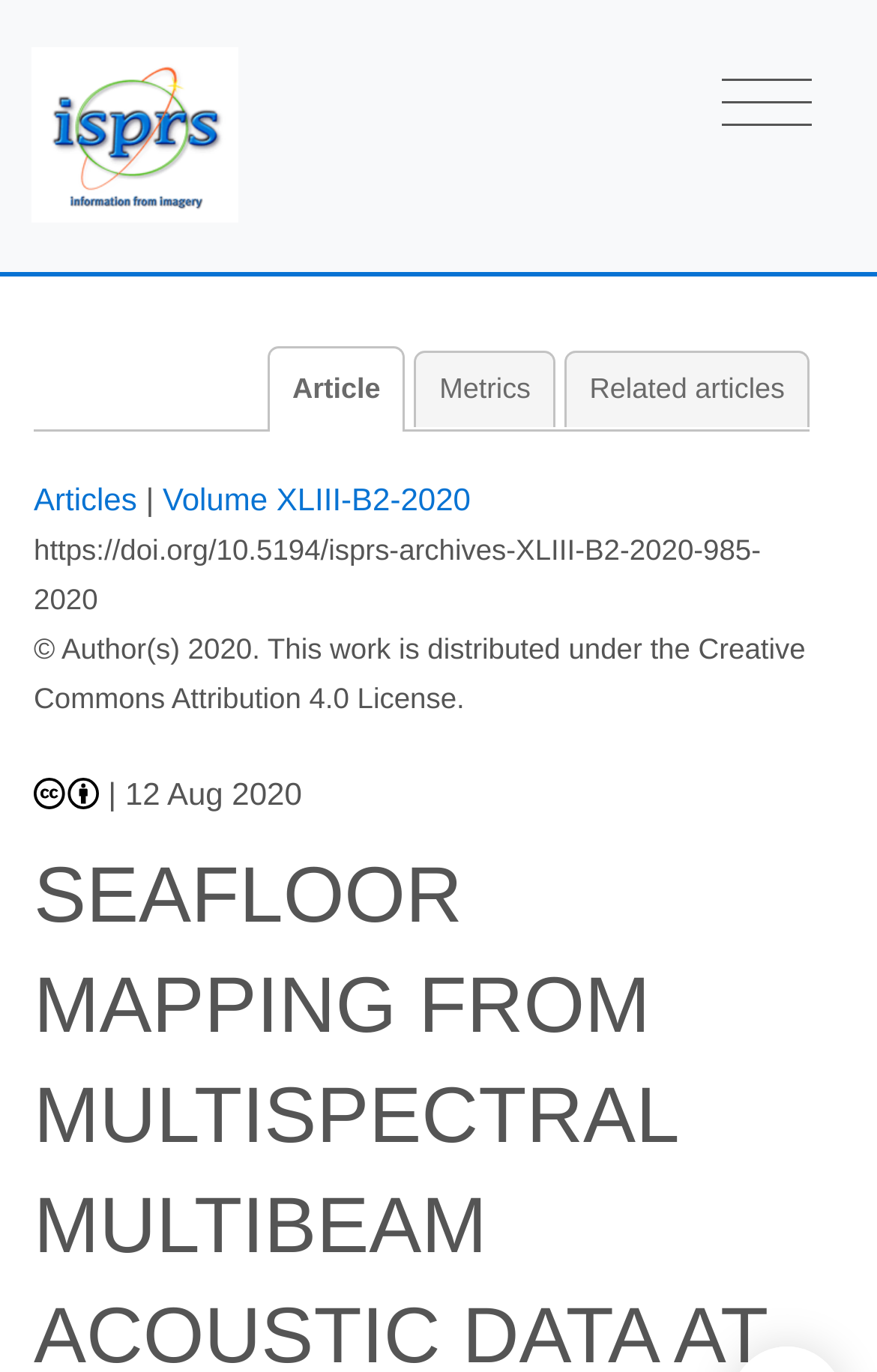Find the coordinates for the bounding box of the element with this description: "Article".

[0.305, 0.252, 0.462, 0.315]